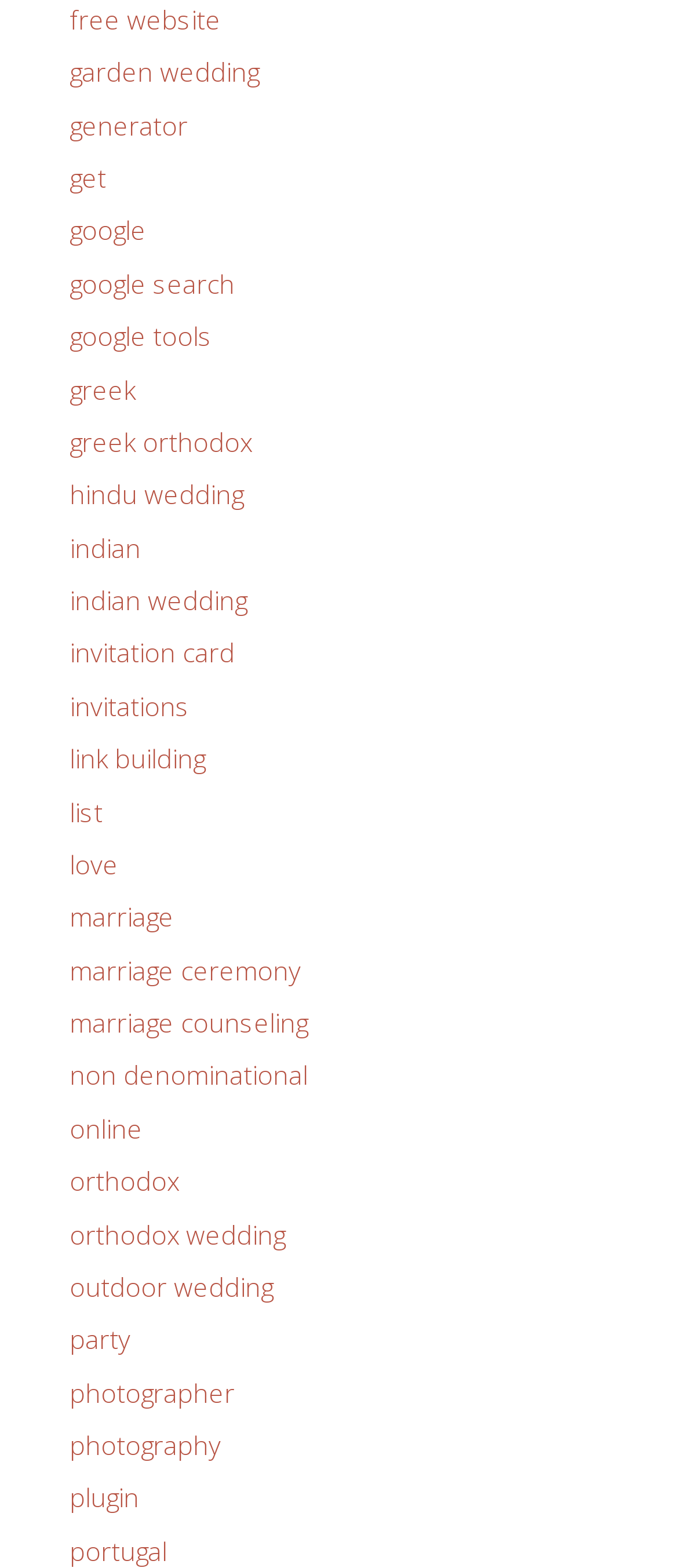Locate the bounding box of the UI element with the following description: "portugal".

[0.103, 0.978, 0.246, 1.0]